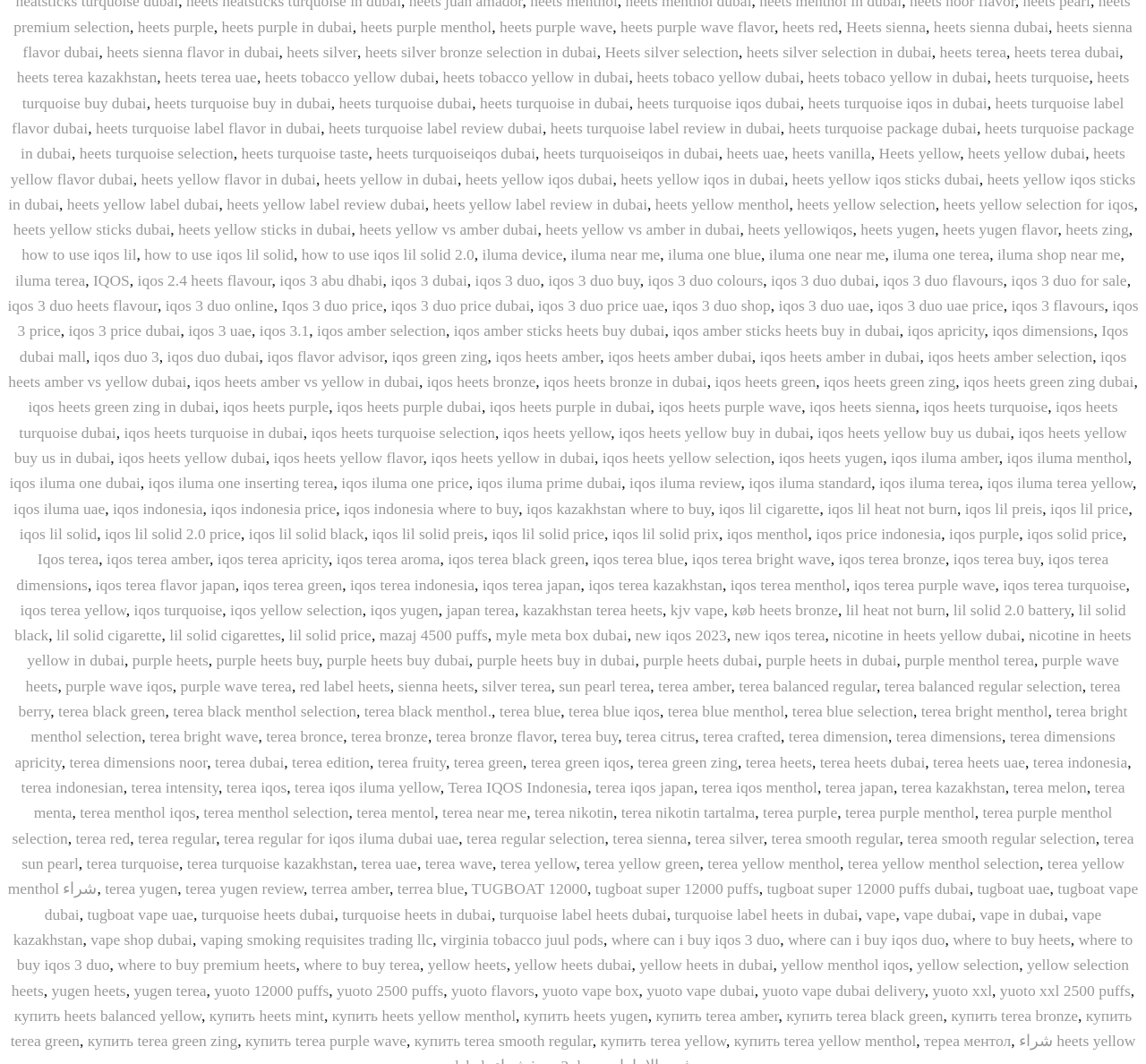What is the flavor of Heets mentioned most frequently?
Using the visual information, respond with a single word or phrase.

Yellow